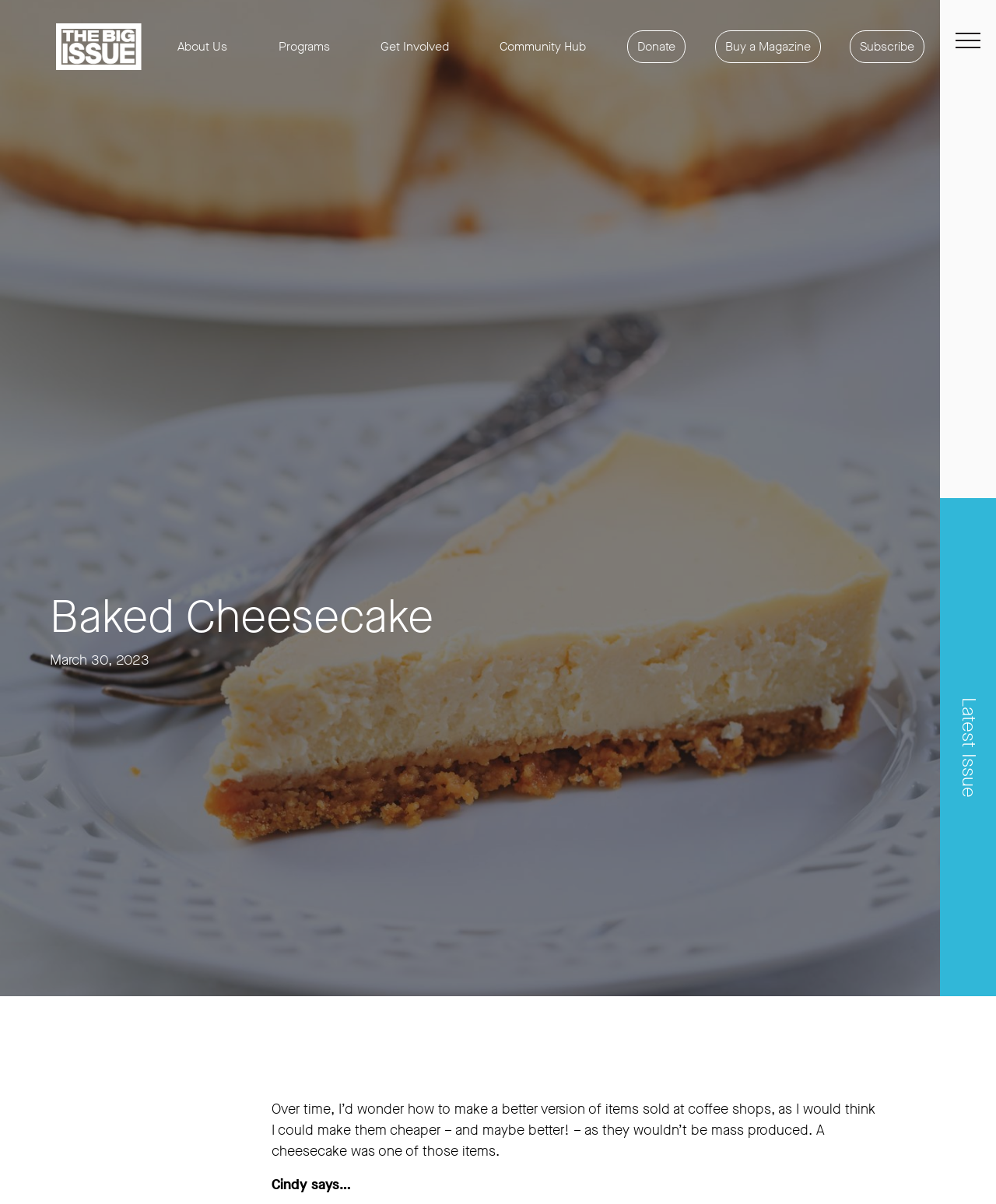Please locate the bounding box coordinates for the element that should be clicked to achieve the following instruction: "View the 'Latest Issue'". Ensure the coordinates are given as four float numbers between 0 and 1, i.e., [left, top, right, bottom].

[0.944, 0.414, 1.0, 0.827]